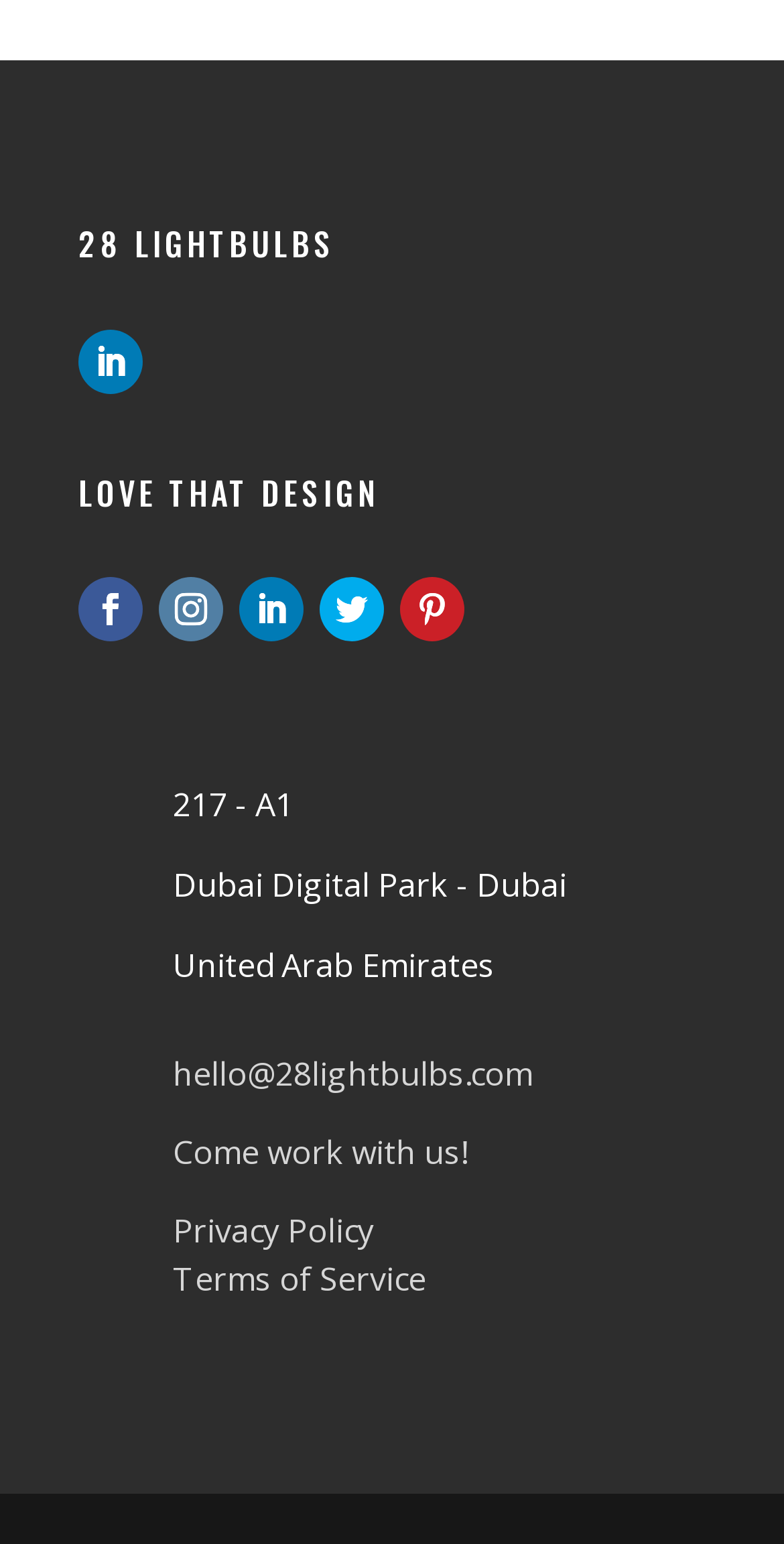Please find the bounding box for the UI component described as follows: "Terms of Service".

[0.221, 0.814, 0.544, 0.843]